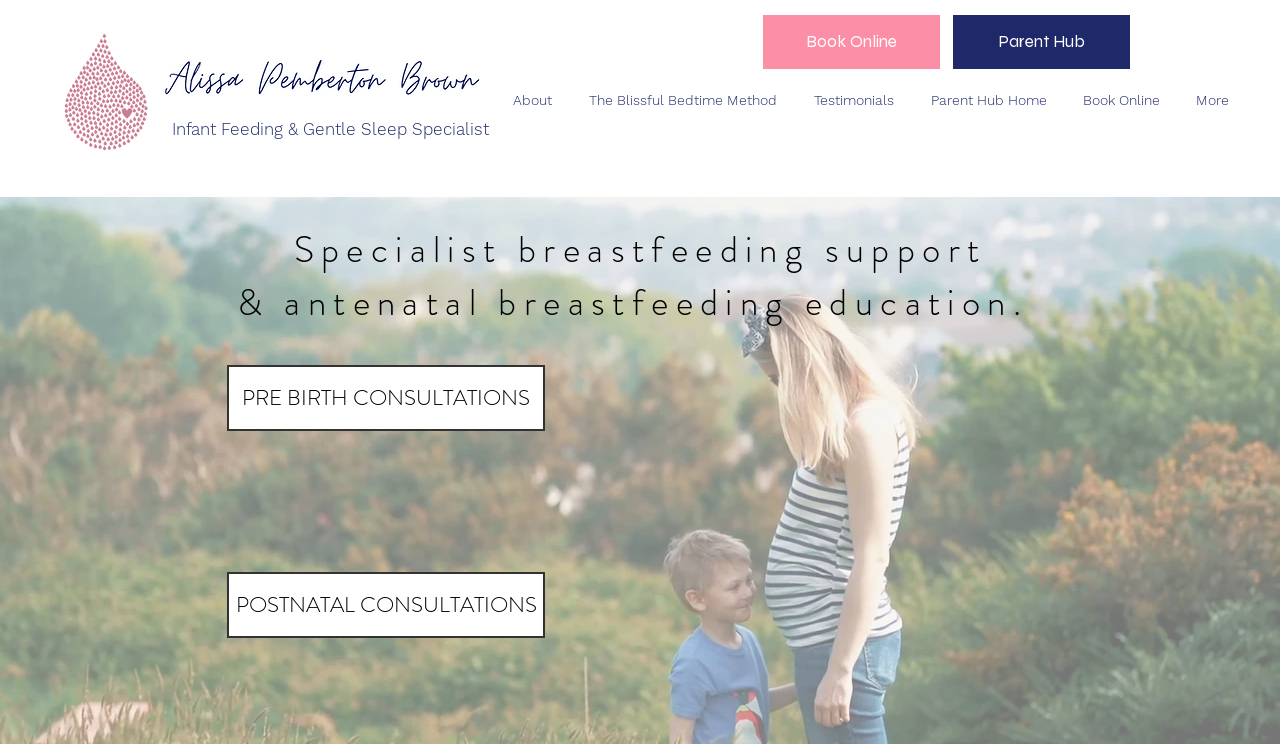Please find and report the bounding box coordinates of the element to click in order to perform the following action: "Book online consultation". The coordinates should be expressed as four float numbers between 0 and 1, in the format [left, top, right, bottom].

[0.831, 0.101, 0.92, 0.168]